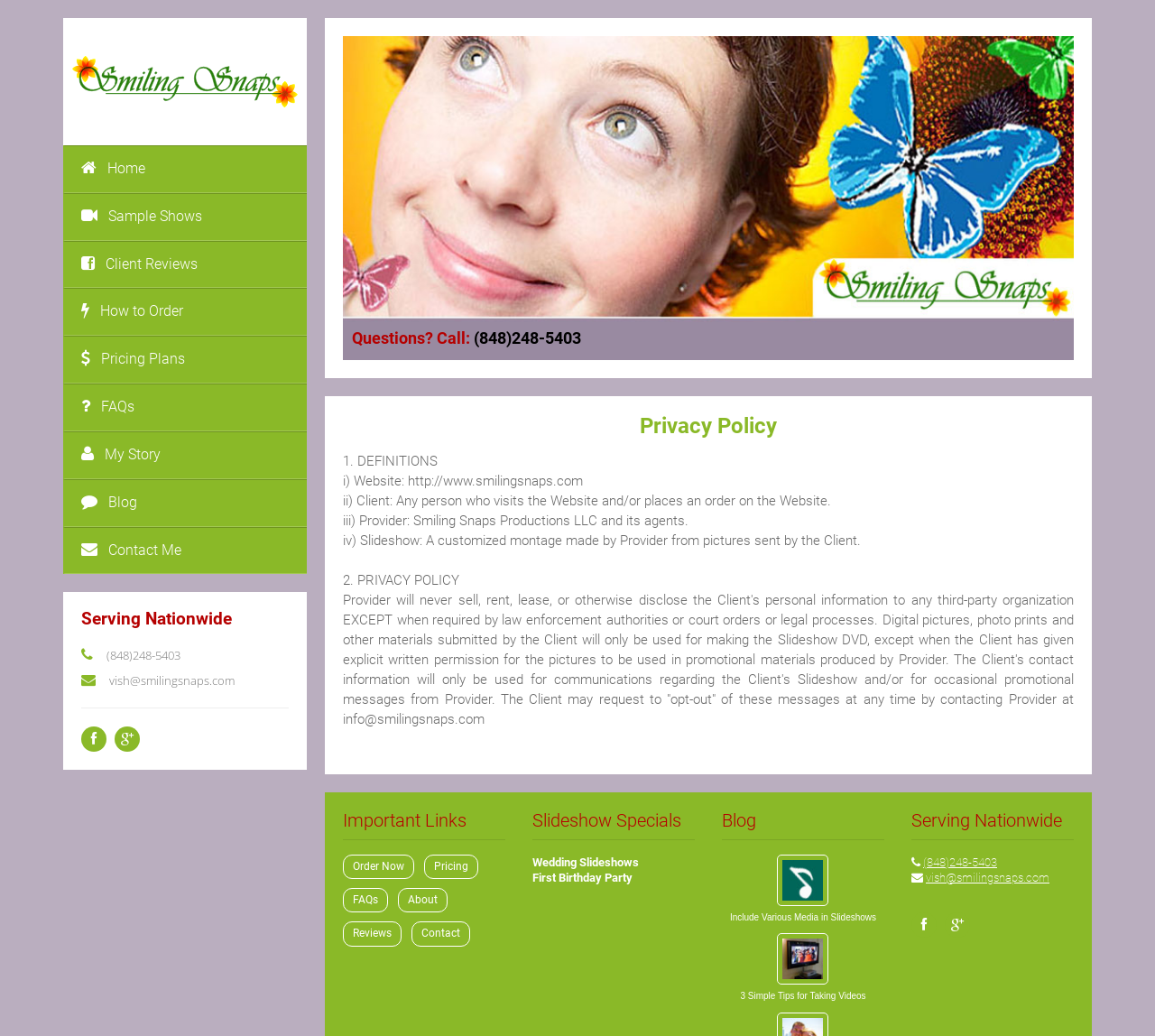Using the provided description How to Order, find the bounding box coordinates for the UI element. Provide the coordinates in (top-left x, top-left y, bottom-right x, bottom-right y) format, ensuring all values are between 0 and 1.

[0.055, 0.278, 0.266, 0.324]